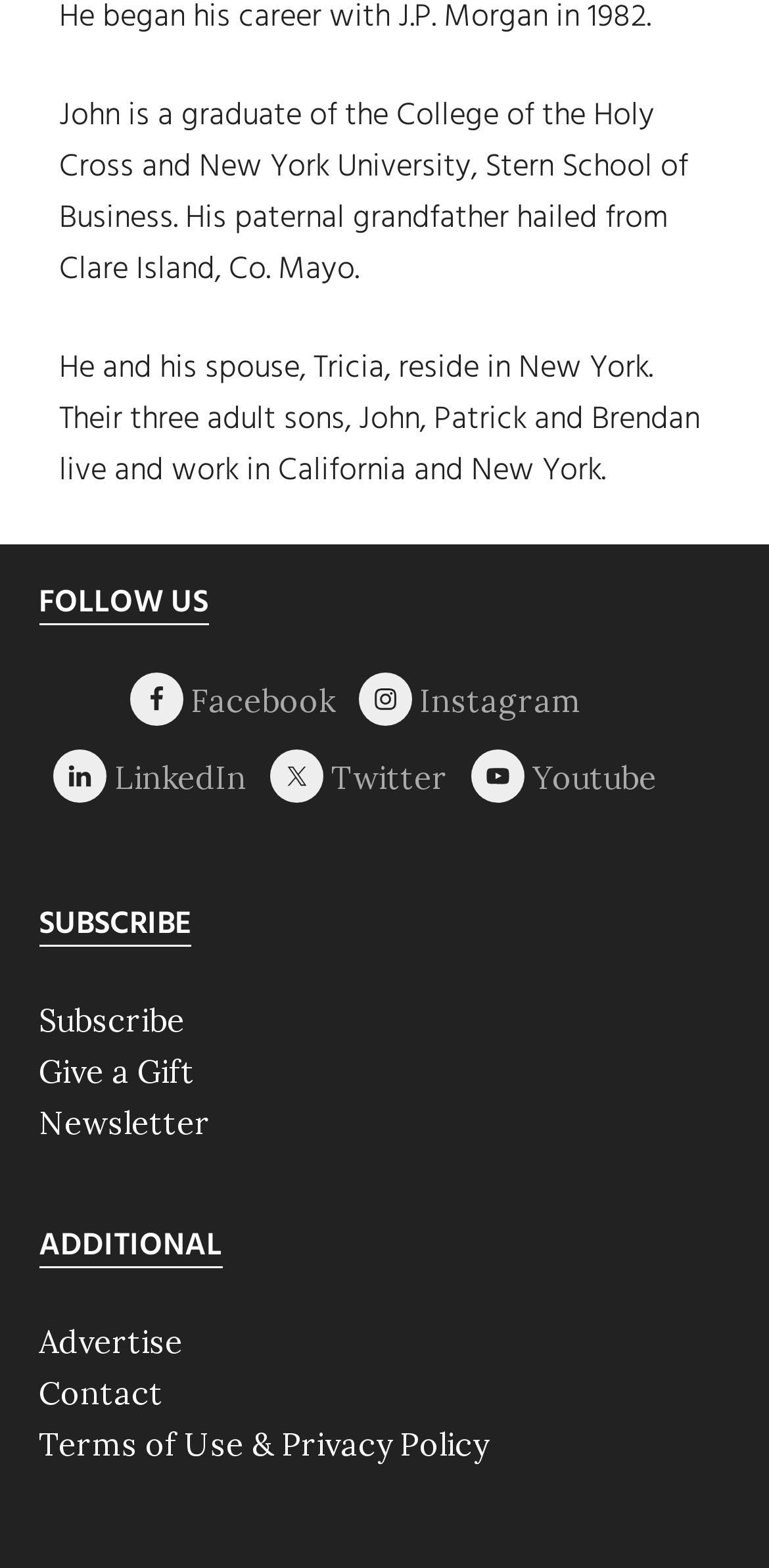Show the bounding box coordinates of the region that should be clicked to follow the instruction: "Contact us."

[0.05, 0.876, 0.212, 0.901]